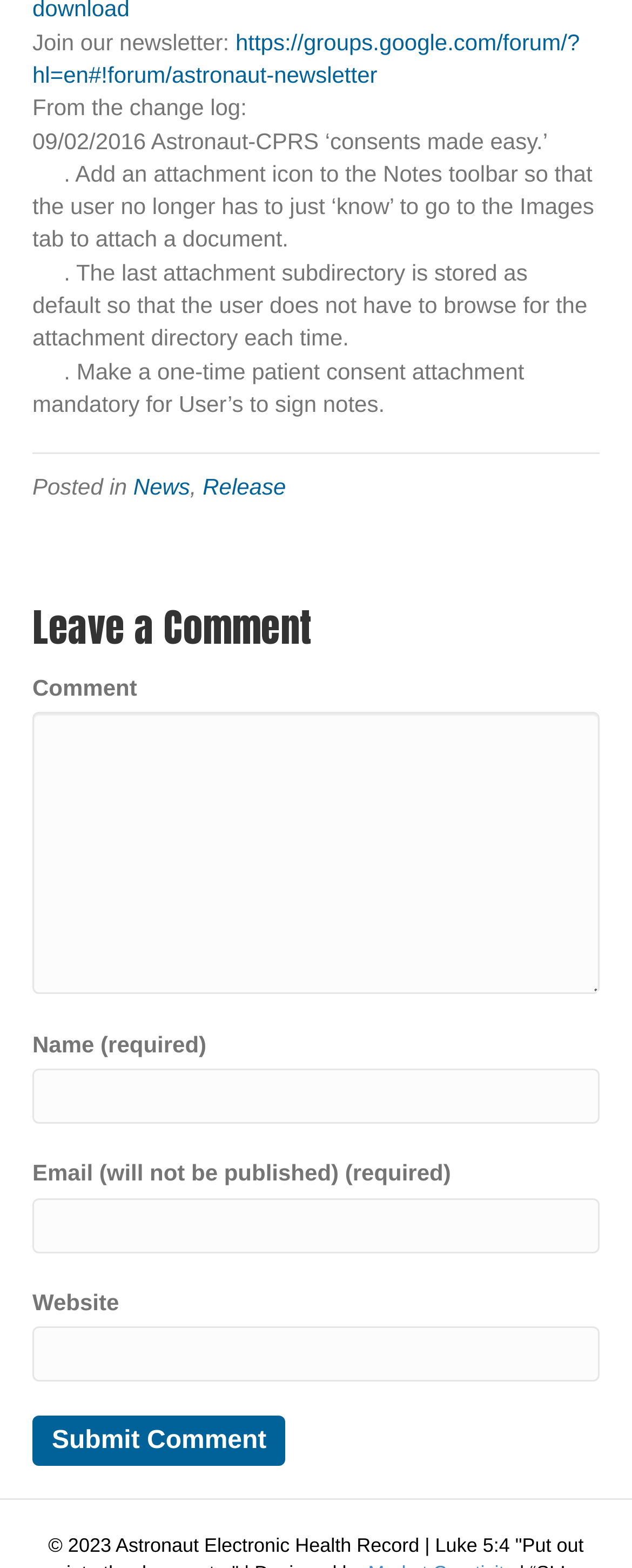Could you highlight the region that needs to be clicked to execute the instruction: "Fill in your name"?

None